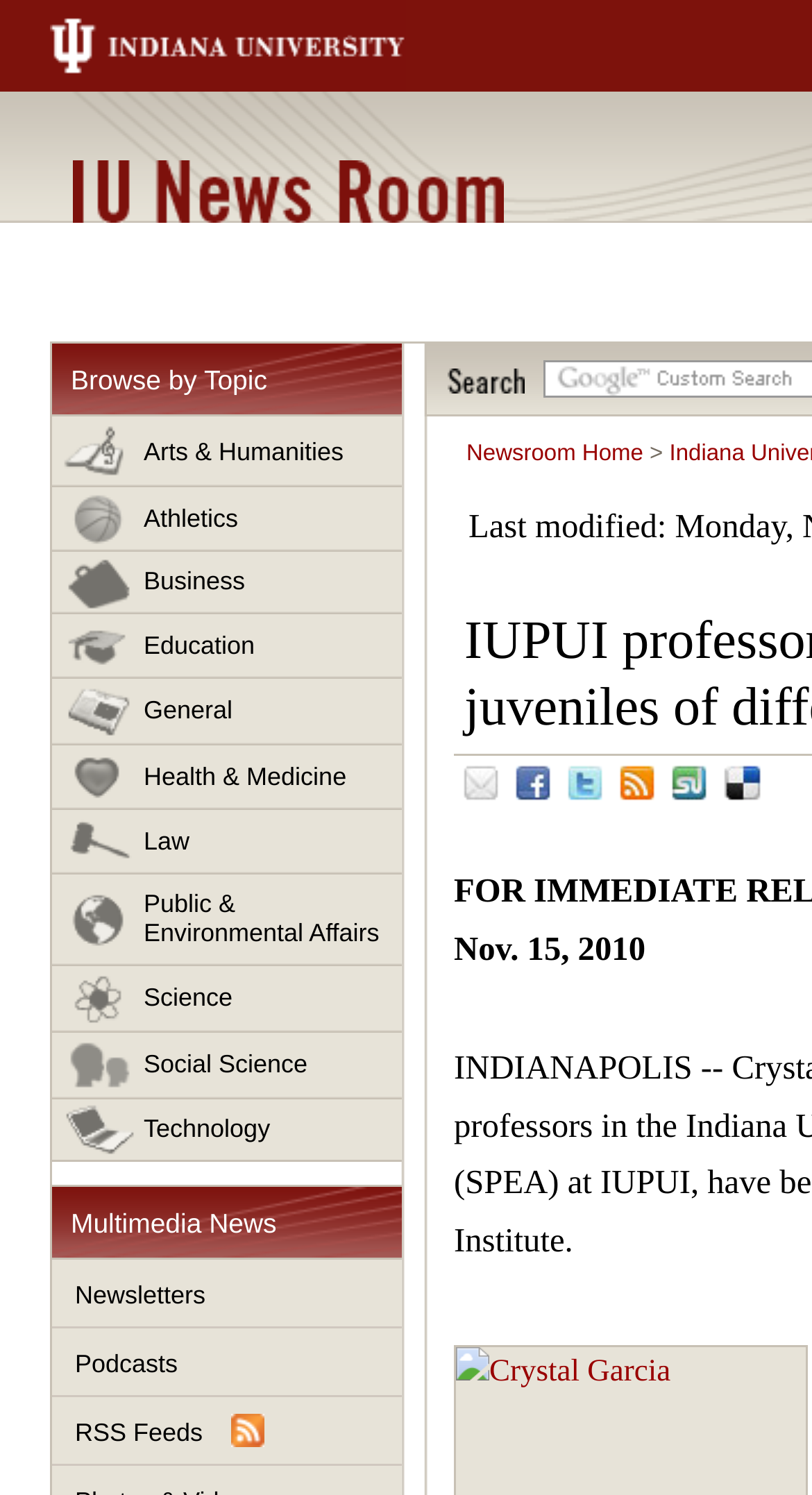Provide a one-word or one-phrase answer to the question:
How many social media links are available?

5